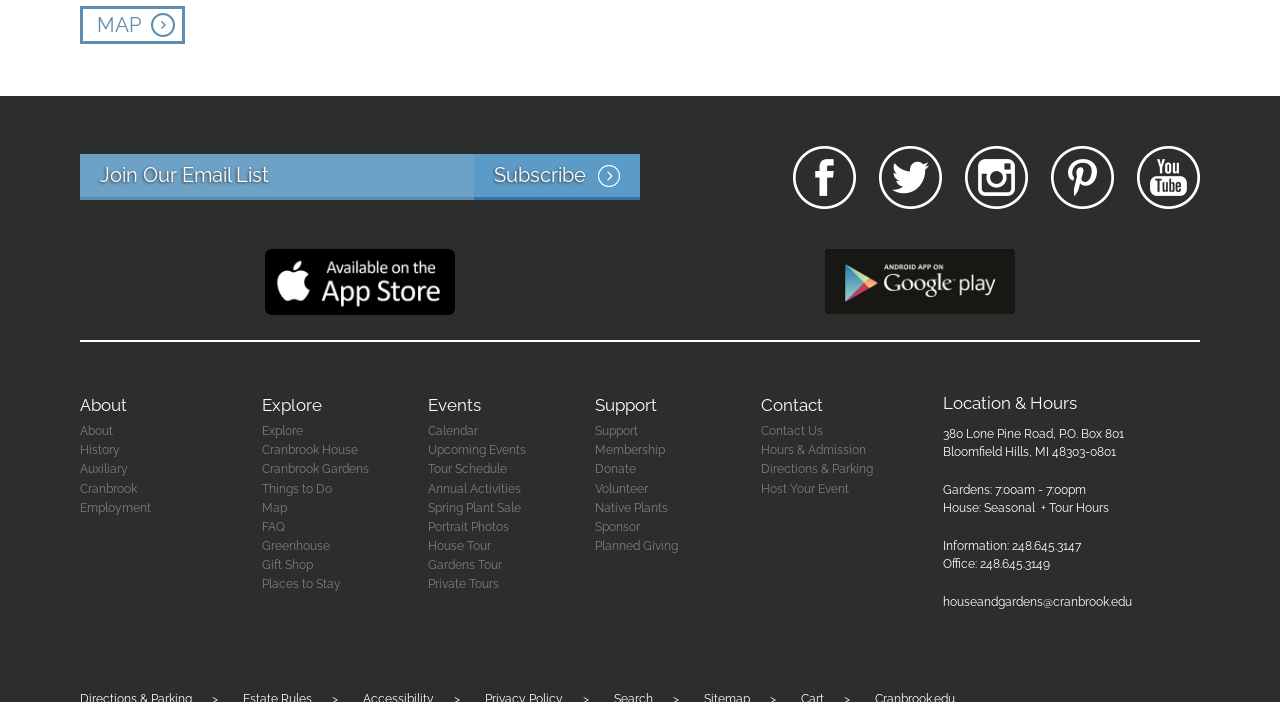Determine the bounding box coordinates of the clickable region to execute the instruction: "Get directions and parking information". The coordinates should be four float numbers between 0 and 1, denoted as [left, top, right, bottom].

[0.595, 0.659, 0.682, 0.679]